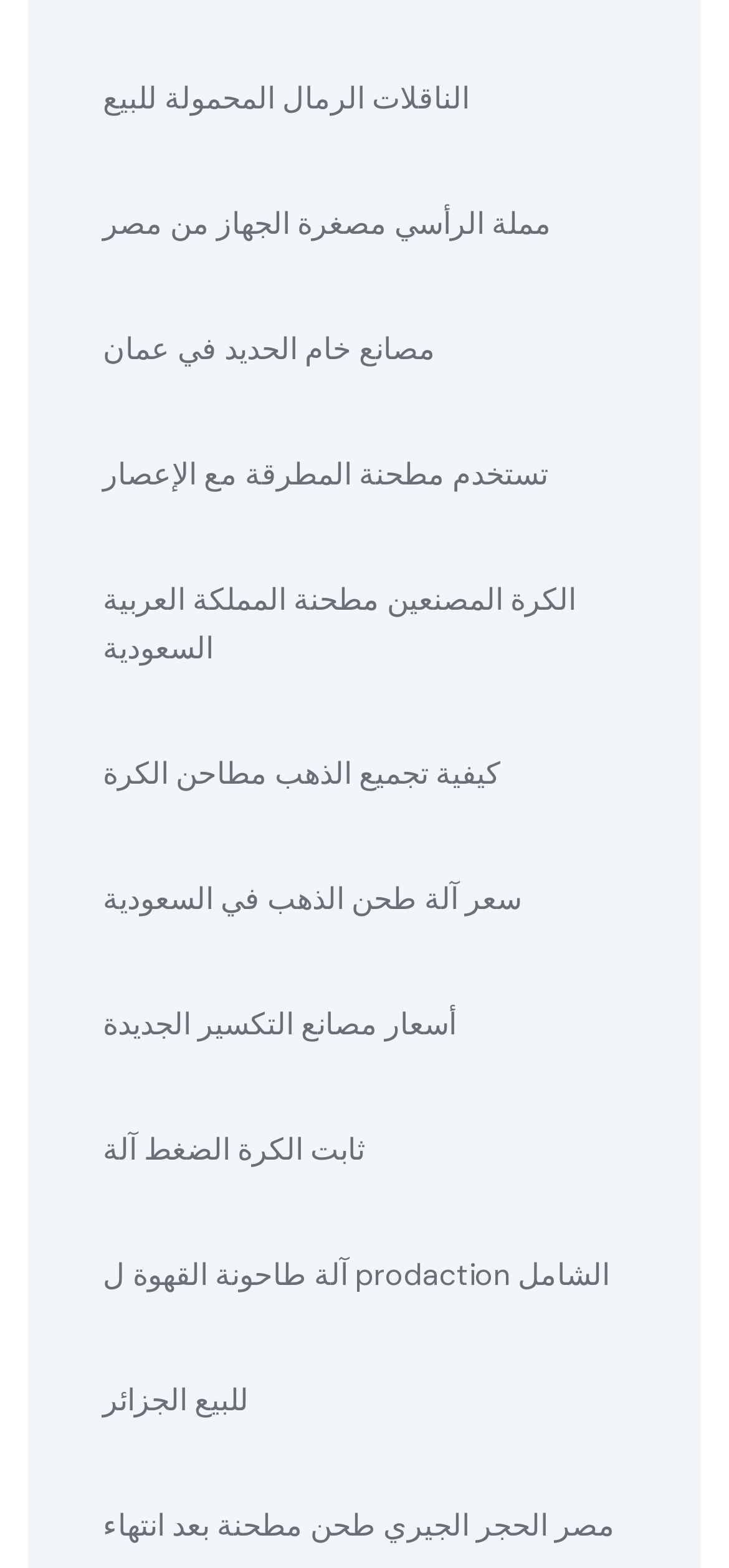Please specify the coordinates of the bounding box for the element that should be clicked to carry out this instruction: "Check prices of ball mill manufacturers in Saudi Arabia". The coordinates must be four float numbers between 0 and 1, formatted as [left, top, right, bottom].

[0.141, 0.367, 0.859, 0.429]